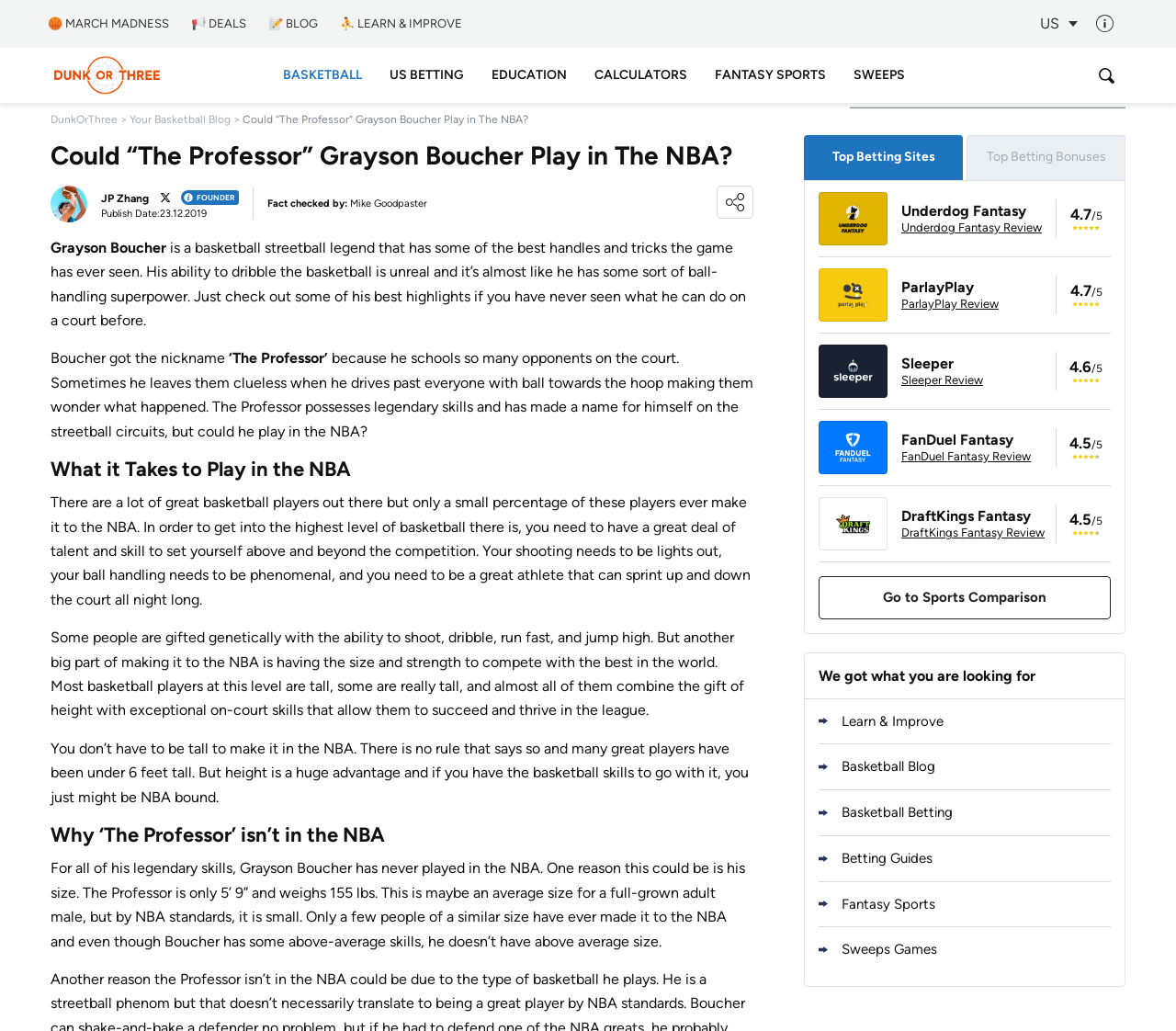Offer a detailed account of what is visible on the webpage.

This webpage is about basketball, specifically focused on the topic "Could 'The Professor' Grayson Boucher Play in The NBA?" The title of the webpage is "Dunk Or Three". 

At the top of the page, there are four links: "MARCH MADNESS", "DEALS", "BLOG", and "LEARN & IMPROVE". To the right of these links, there are three static text elements: "US", "USA", and a list of US states. 

Below these elements, there is a section with a link "About Dunkorthree.com" and several other links related to responsible playing, rating books, affiliate disclaimers, privacy policies, and contact information. 

On the left side of the page, there is a section with a link "Dunkorthree.com: Everything Basketball" accompanied by an image. Below this, there is a static text element "BASKETBALL" and several links related to basketball trivia, Michael Jordan's career bio, Kobe Bryant's life and legacy, and more. 

In the middle of the page, there are three sections. The first section is about US states, with links to specific states. The second section is about basketball betting, with links to basketball betting sites, promos, and more. The third section is about top books, with images and links to reviews of Bet365 and BetMGM.